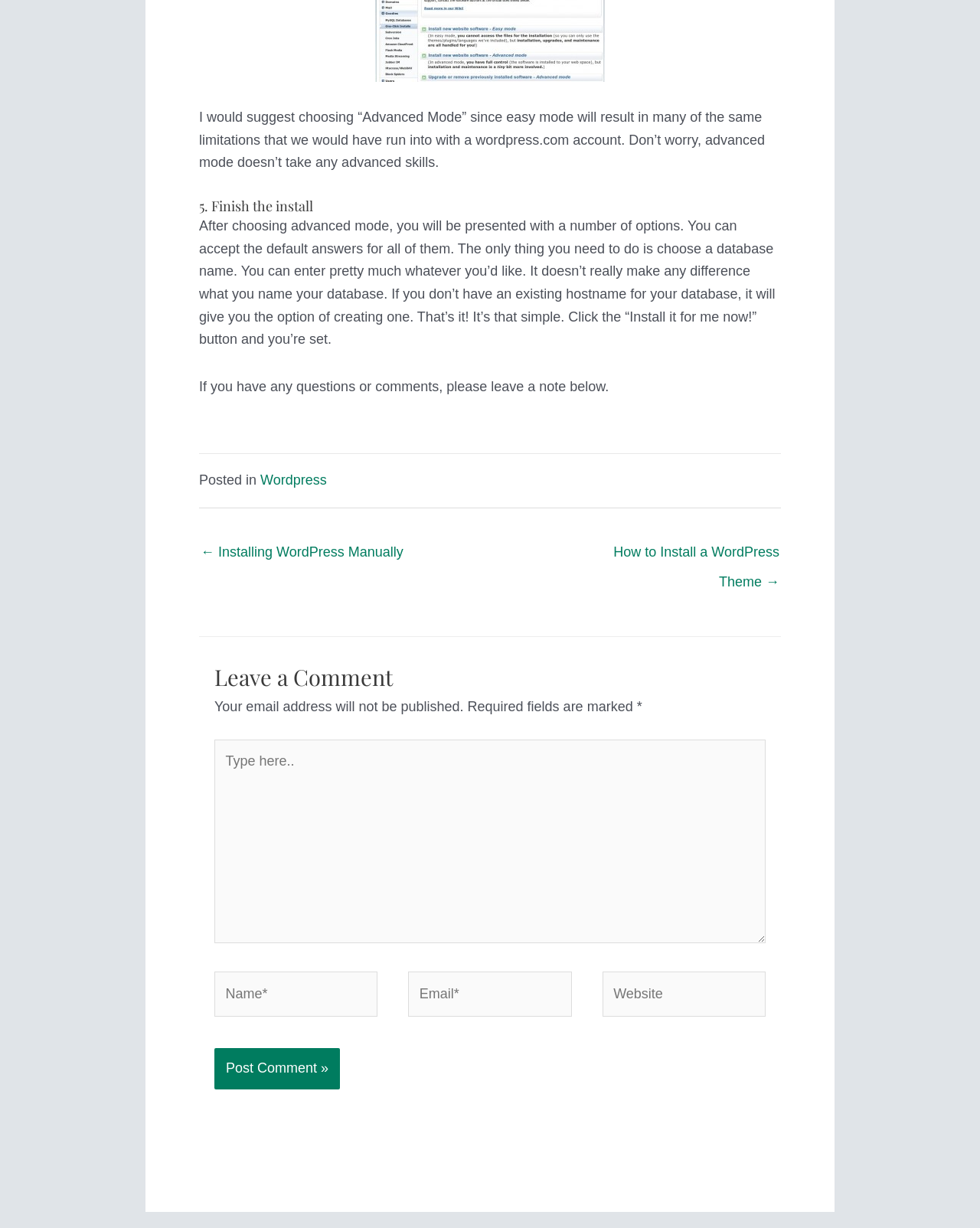Identify the bounding box coordinates for the UI element mentioned here: "Wordpress". Provide the coordinates as four float values between 0 and 1, i.e., [left, top, right, bottom].

[0.266, 0.385, 0.333, 0.397]